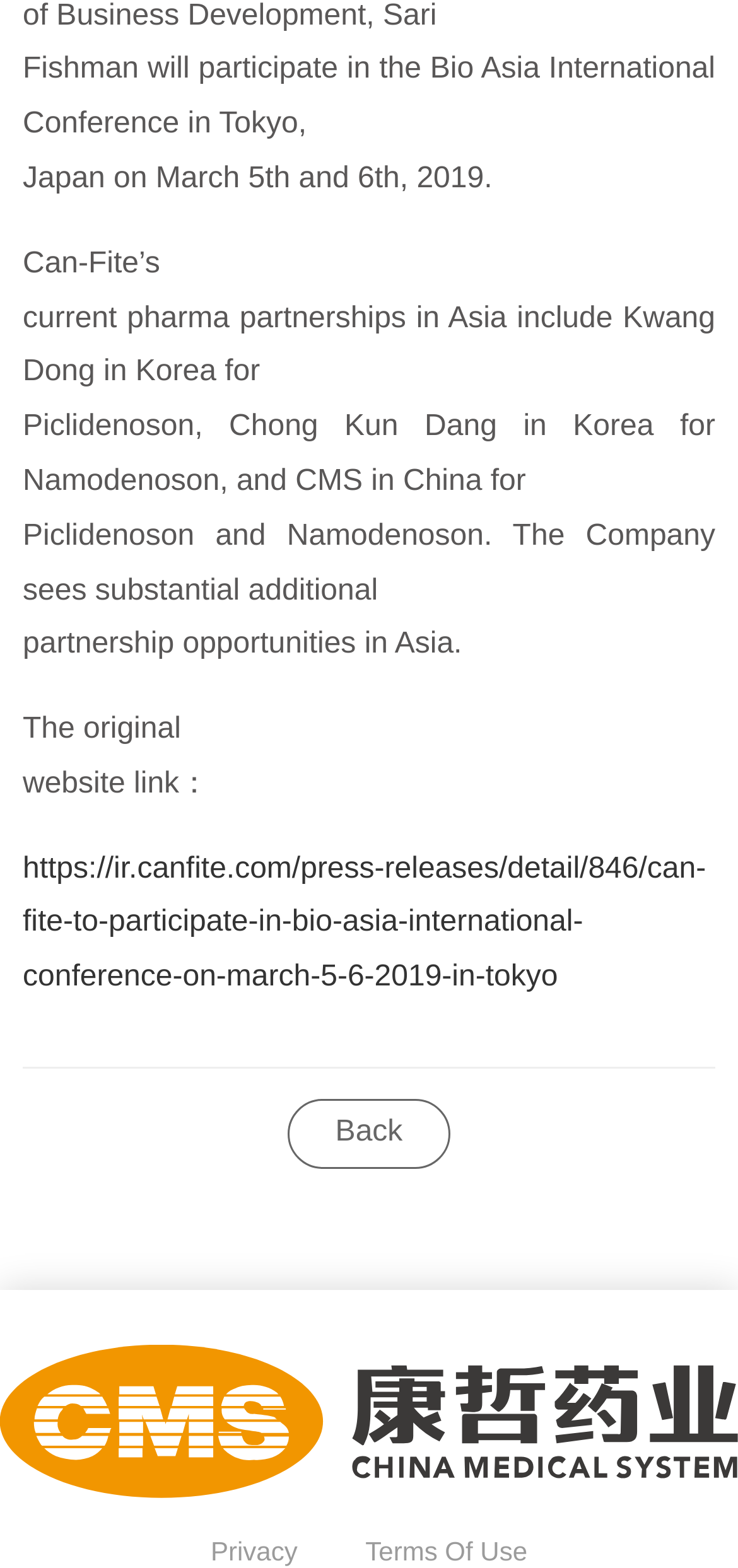Calculate the bounding box coordinates for the UI element based on the following description: "Back". Ensure the coordinates are four float numbers between 0 and 1, i.e., [left, top, right, bottom].

[0.39, 0.701, 0.61, 0.746]